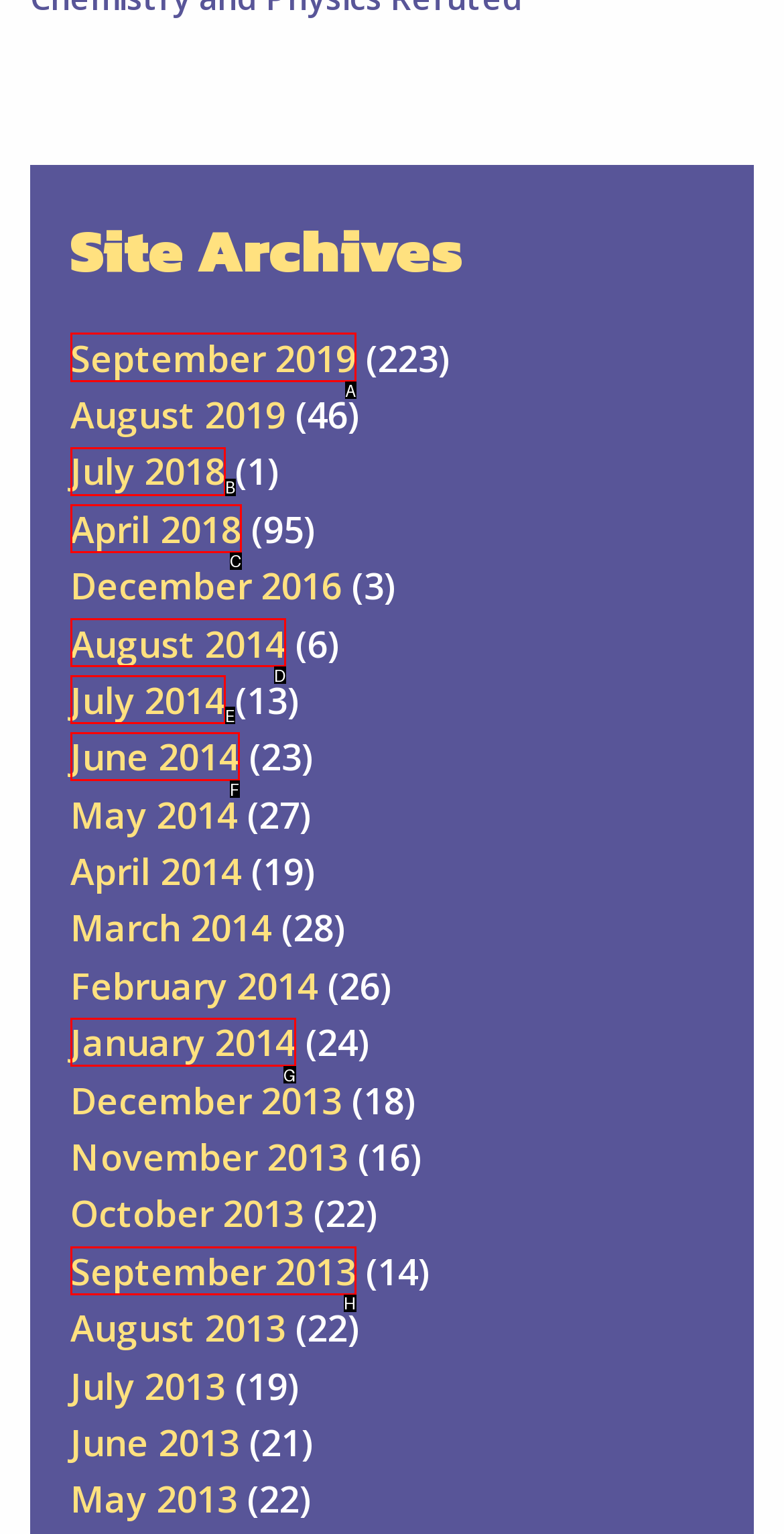Select the letter of the option that should be clicked to achieve the specified task: View September 2019 archives. Respond with just the letter.

A